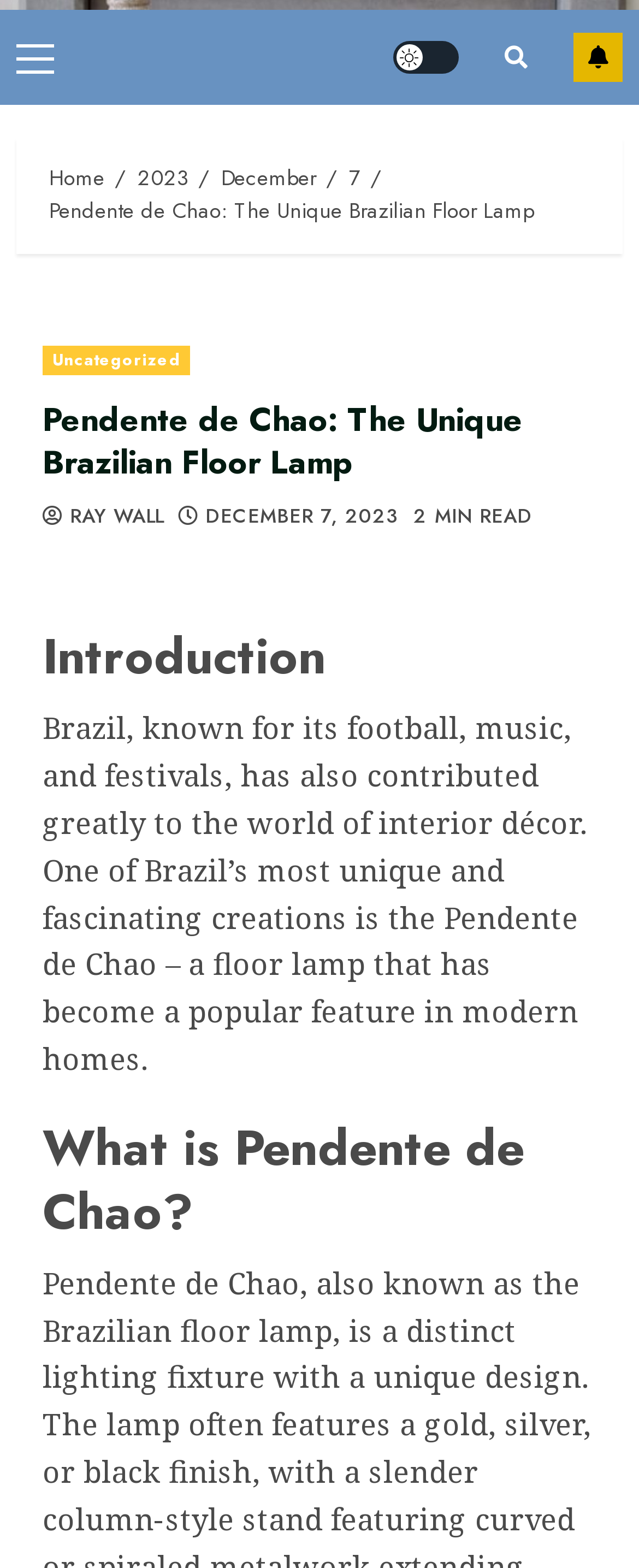Calculate the bounding box coordinates for the UI element based on the following description: "Ray wall". Ensure the coordinates are four float numbers between 0 and 1, i.e., [left, top, right, bottom].

[0.067, 0.322, 0.255, 0.339]